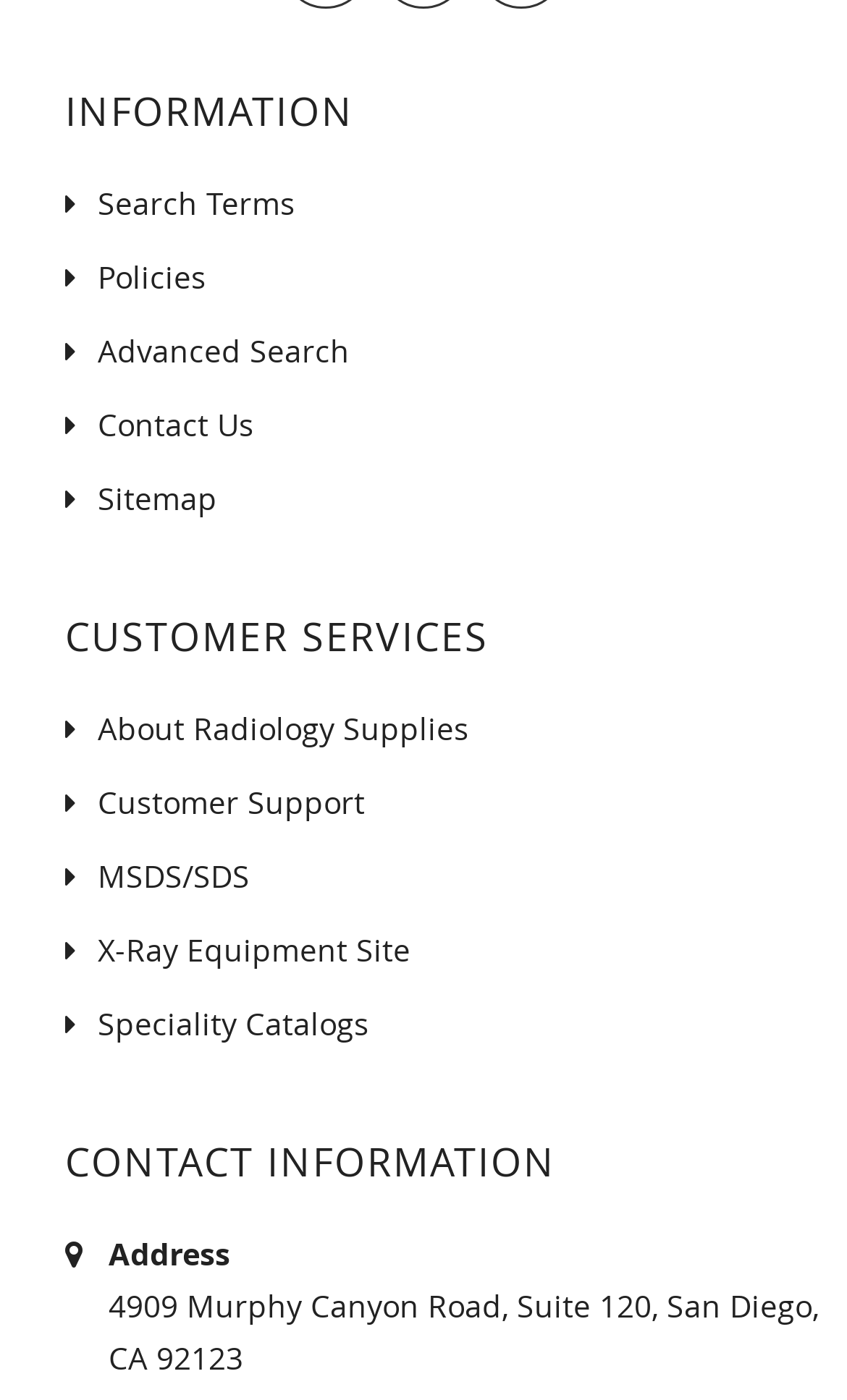Reply to the question with a single word or phrase:
What type of information is provided in the 'CONTACT INFORMATION' section?

Address